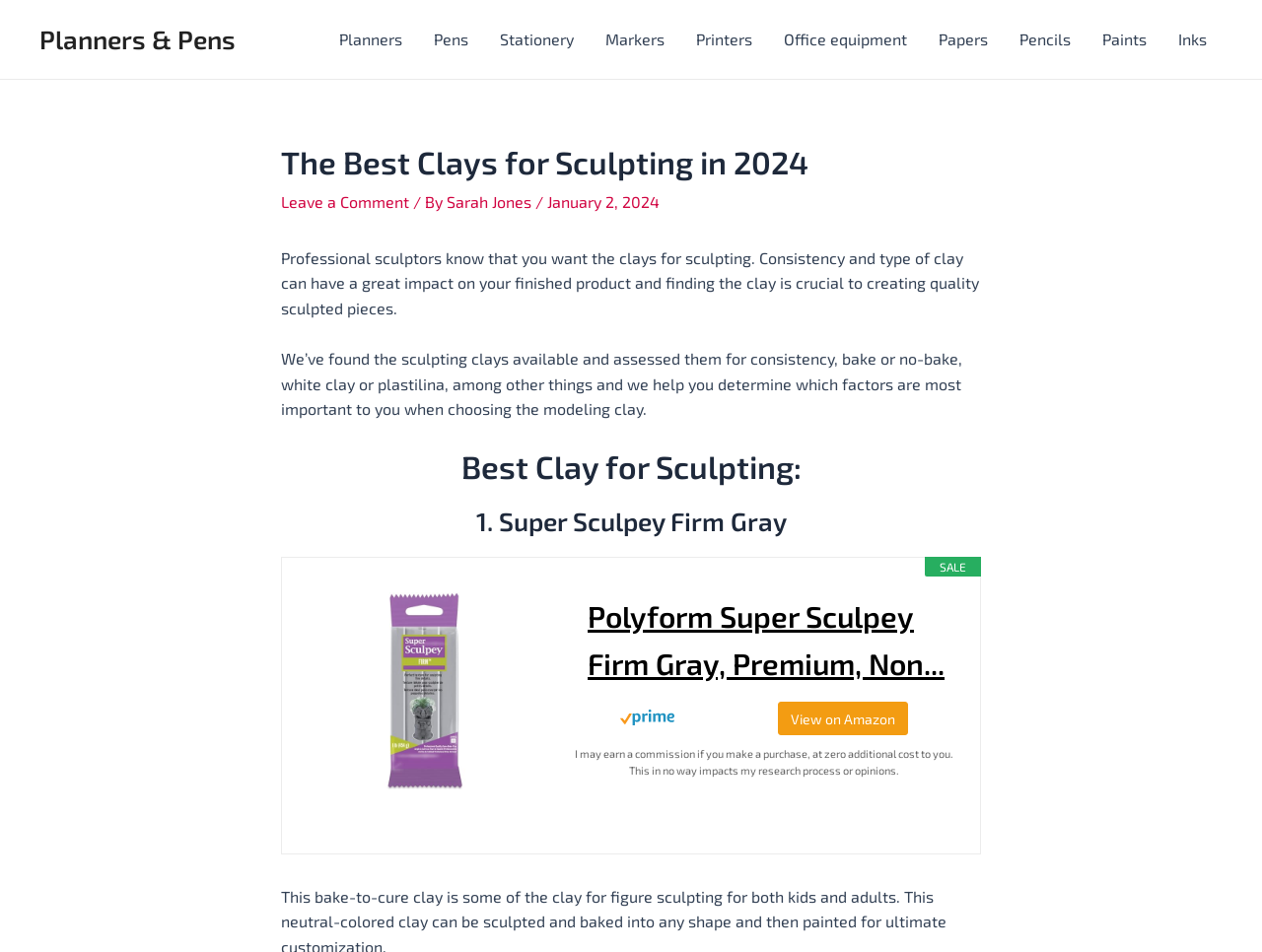Identify the text that serves as the heading for the webpage and generate it.

The Best Clays for Sculpting in 2024